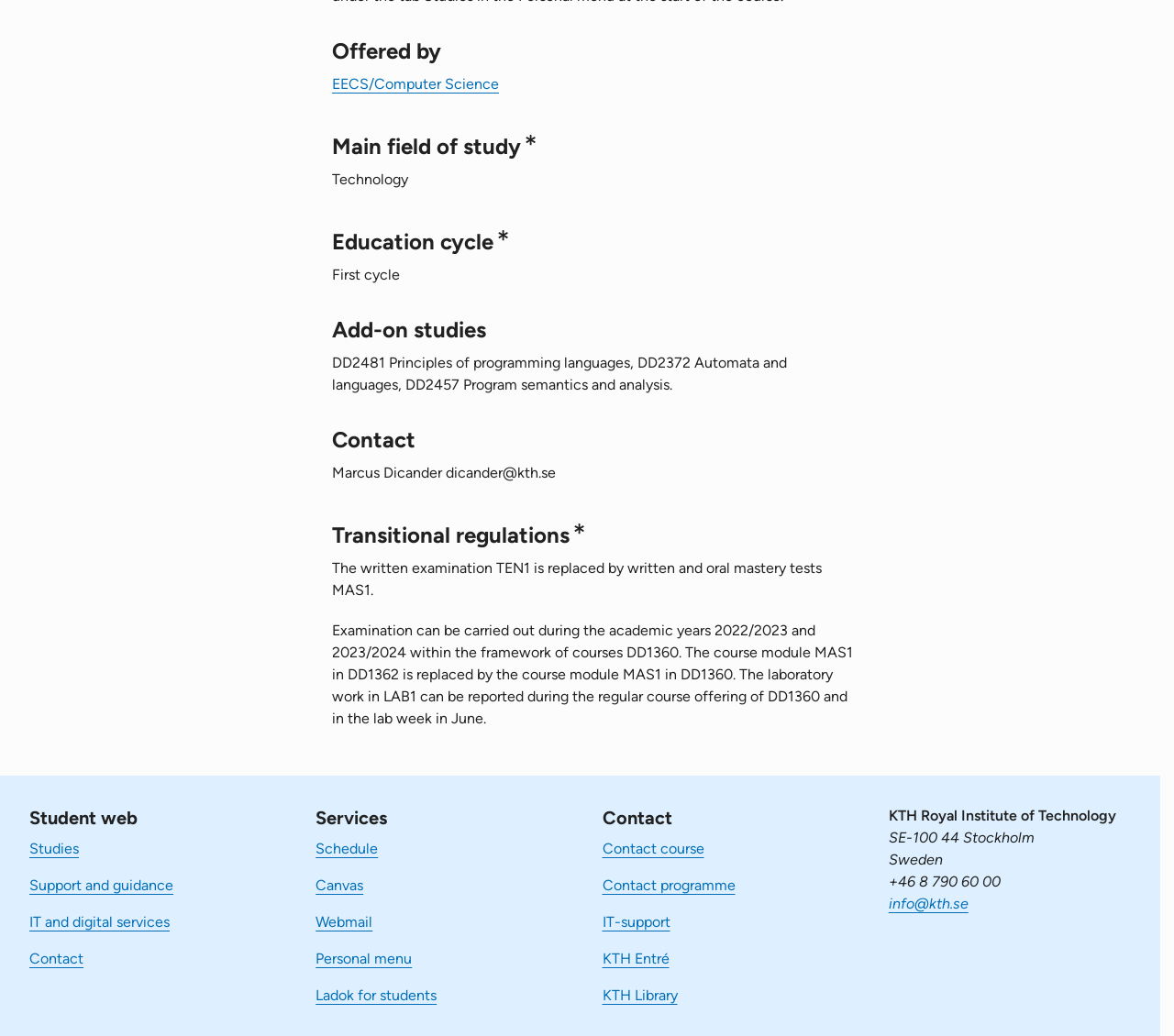Give a succinct answer to this question in a single word or phrase: 
What is the name of the institution?

KTH Royal Institute of Technology